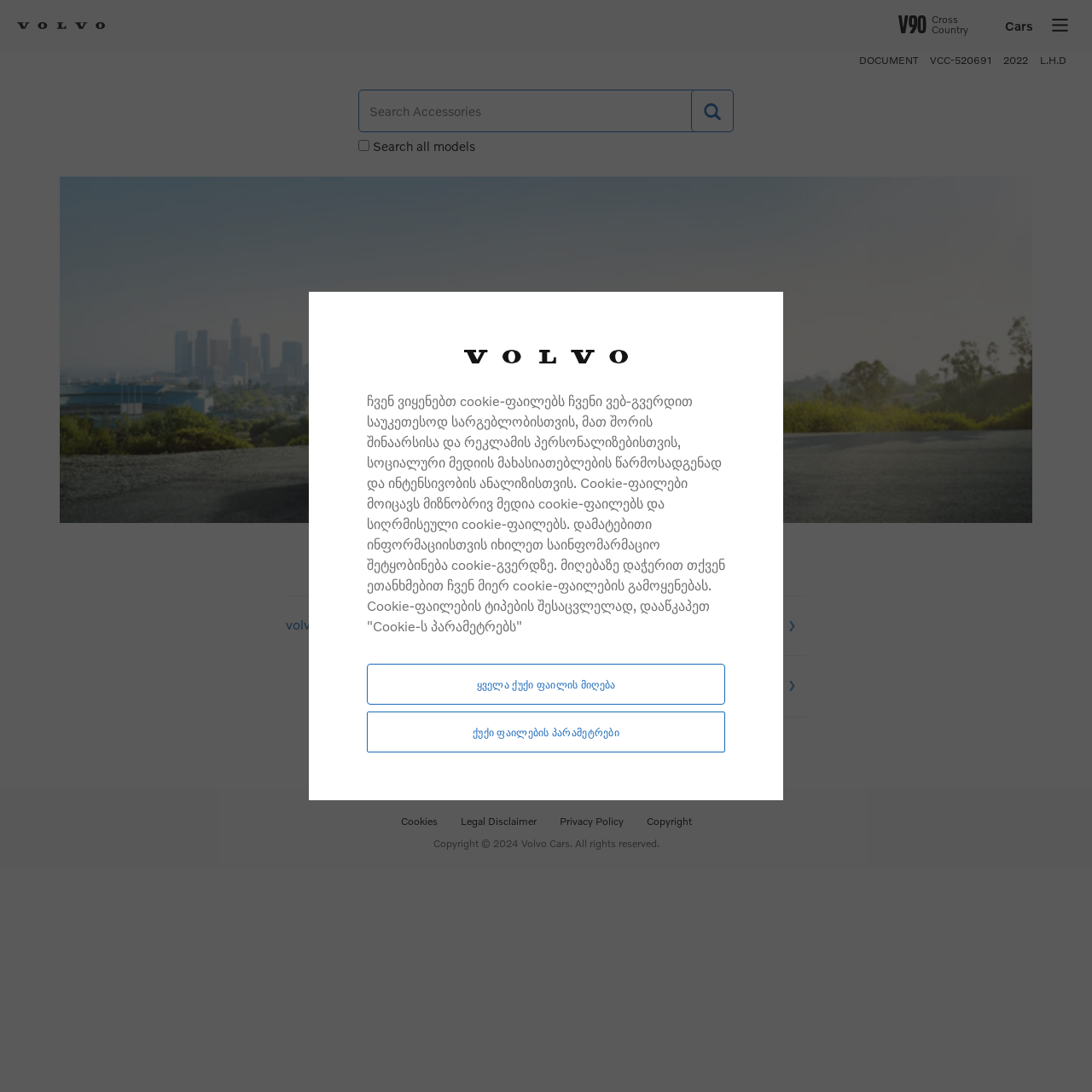Use the details in the image to answer the question thoroughly: 
What is the image description above the search box?

Above the search box, there is an image with a description 'Welcome to Volvo Cars Accessories', which suggests that this image is related to the Volvo Cars Accessories brand.